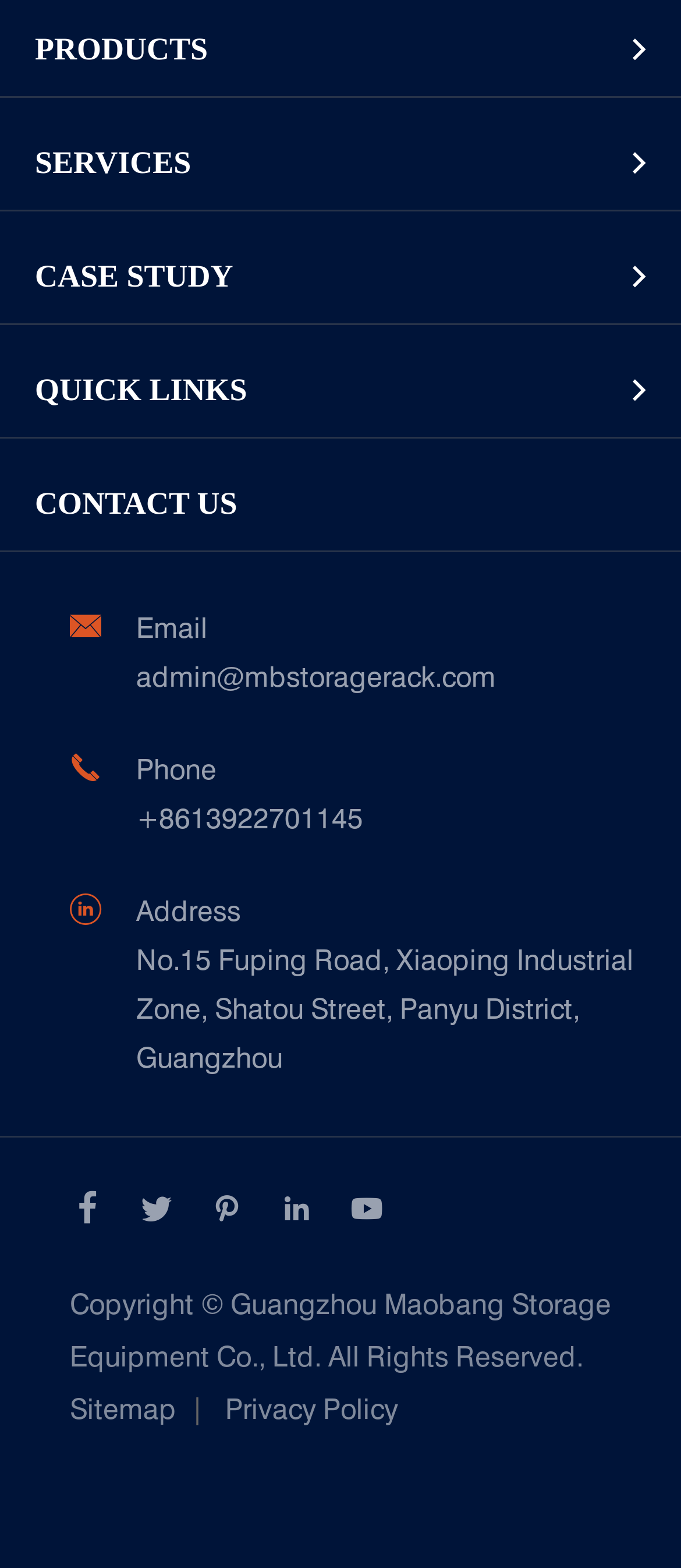What is the contact email of the company?
Please answer the question as detailed as possible.

The contact email of the company is 'admin@mbstoragerack.com', which is provided on the webpage under the 'CONTACT US' section.